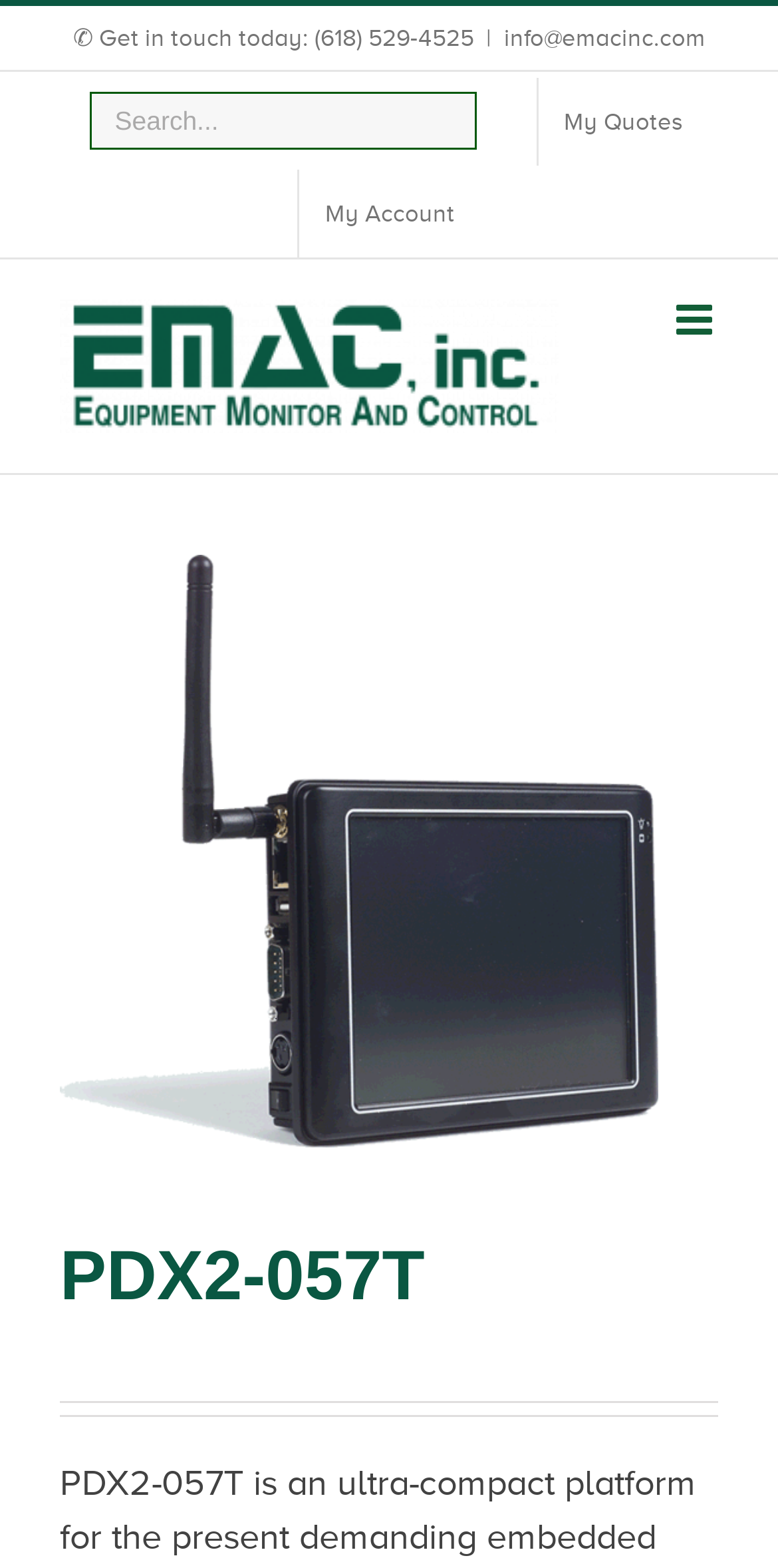Articulate a complete and detailed caption of the webpage elements.

The webpage is about the PDX2-057T, an ultra-compact platform for embedded and productive applications. At the top left corner, there is a logo of EMAC inc. with a link to the company's website. Next to the logo, there is a toggle button to open the mobile menu. 

Below the logo, there is a secondary menu with a search bar, where users can type in keywords to search for information. The search bar is accompanied by links to "My Quotes" and "My Account". The "My Account" link has a dropdown menu.

On the top right corner, there is a contact information section with a phone number, an email address, and a separator line in between. 

The main content of the webpage is about the PDX2-057T platform, with a heading that matches the title of the webpage. There is an image of the platform, which takes up most of the page's width.